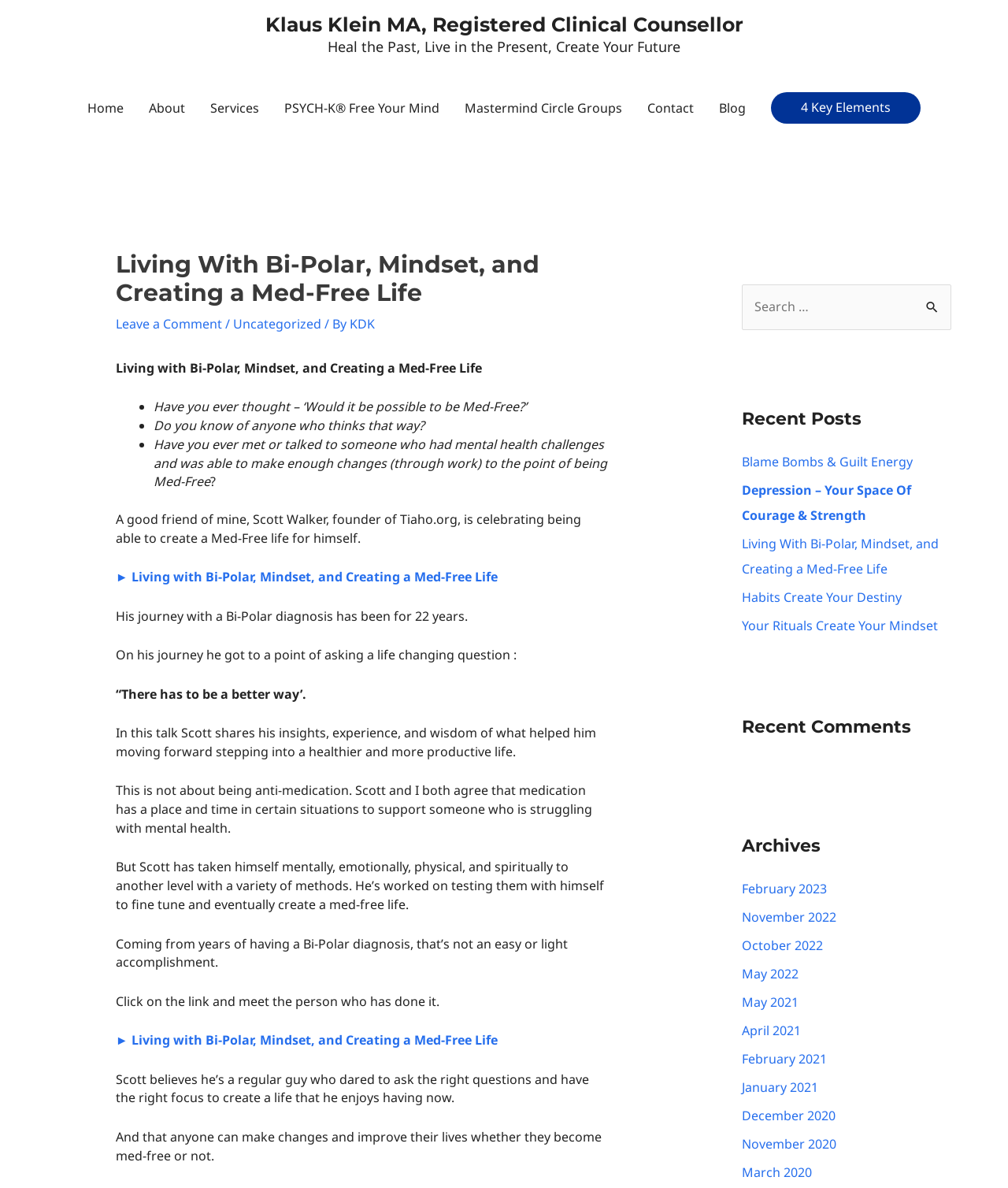How many links are there in the navigation section?
Look at the image and provide a detailed response to the question.

The navigation section has links to 'Home', 'About', 'Services', 'PSYCH-K Free Your Mind', 'Mastermind Circle Groups', 'Contact', and 'Blog', which makes a total of 7 links.